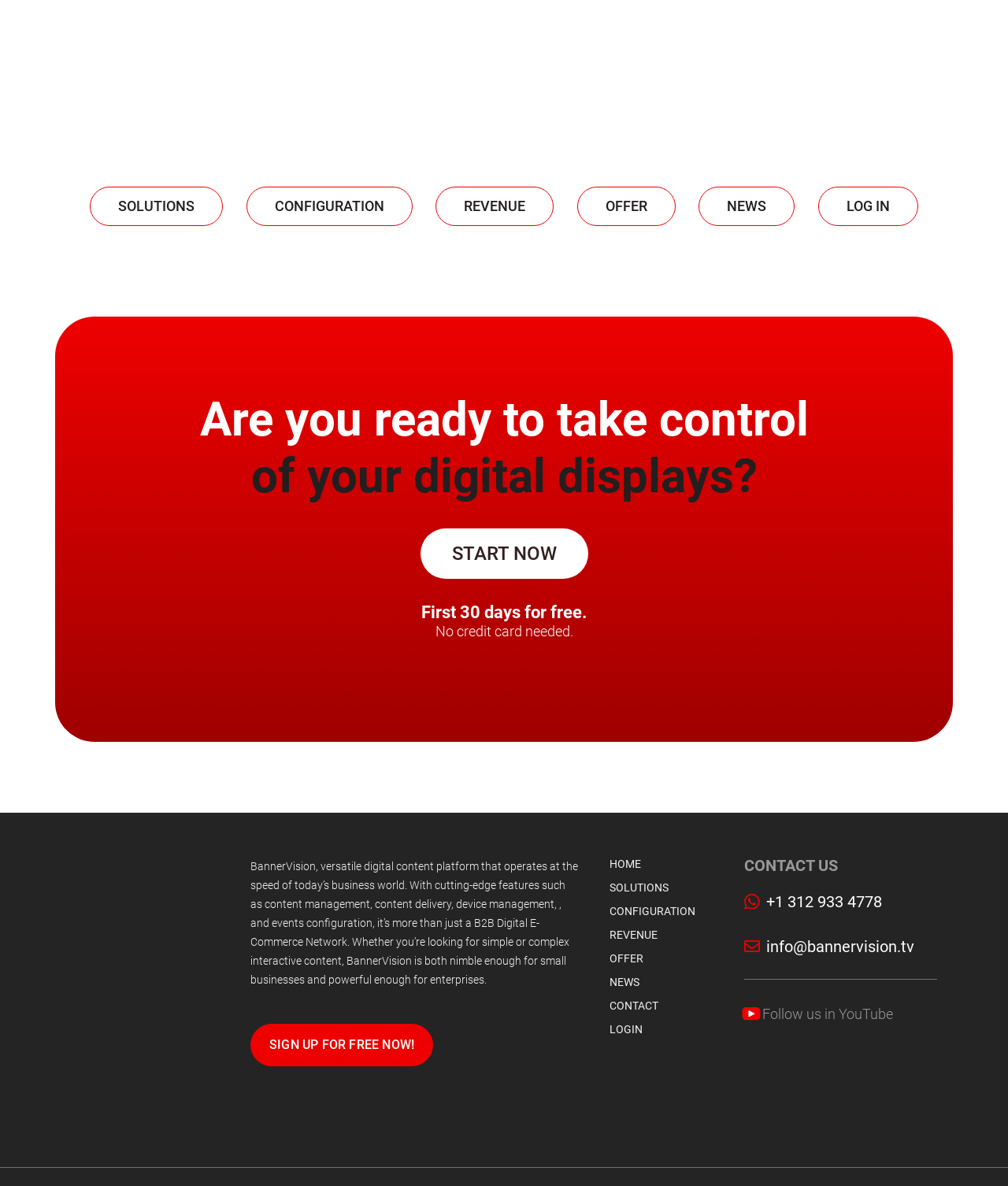What is the contact phone number of BannerVision?
Based on the visual, give a brief answer using one word or a short phrase.

+1 312 933 4778